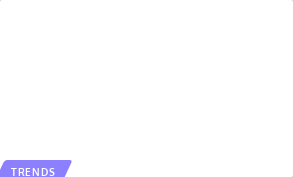Generate a detailed caption for the image.

The image highlights the article titled "Education Among Top Priorities for Indians: Emeritus Global Workplace Skills Study 2023," published on June 14, 2023. It is part of a section labeled "TRENDS," indicating its relevance in discussions about contemporary educational priorities in India. This study explores the significance of education in shaping skills and workforce readiness among Indian individuals, underscoring the growing demand for educational initiatives. The visual representation likely features a graphic or data visualization that reflects the key findings of the study, aimed at engaging readers and encouraging them to delve deeper into the article for insights into current educational trends in India.